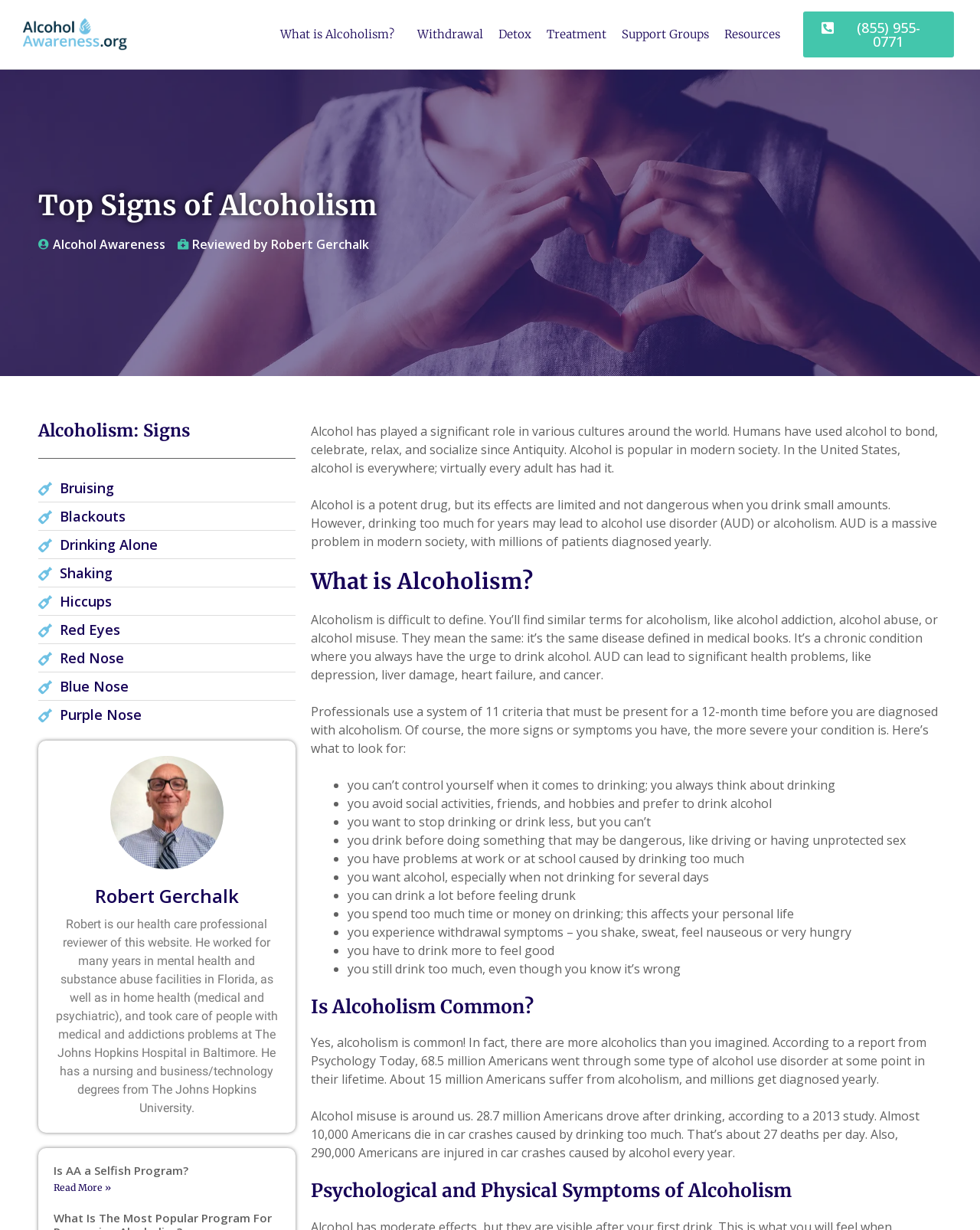Provide your answer to the question using just one word or phrase: What is the purpose of the 11 criteria for diagnosing alcoholism?

To determine the severity of the condition